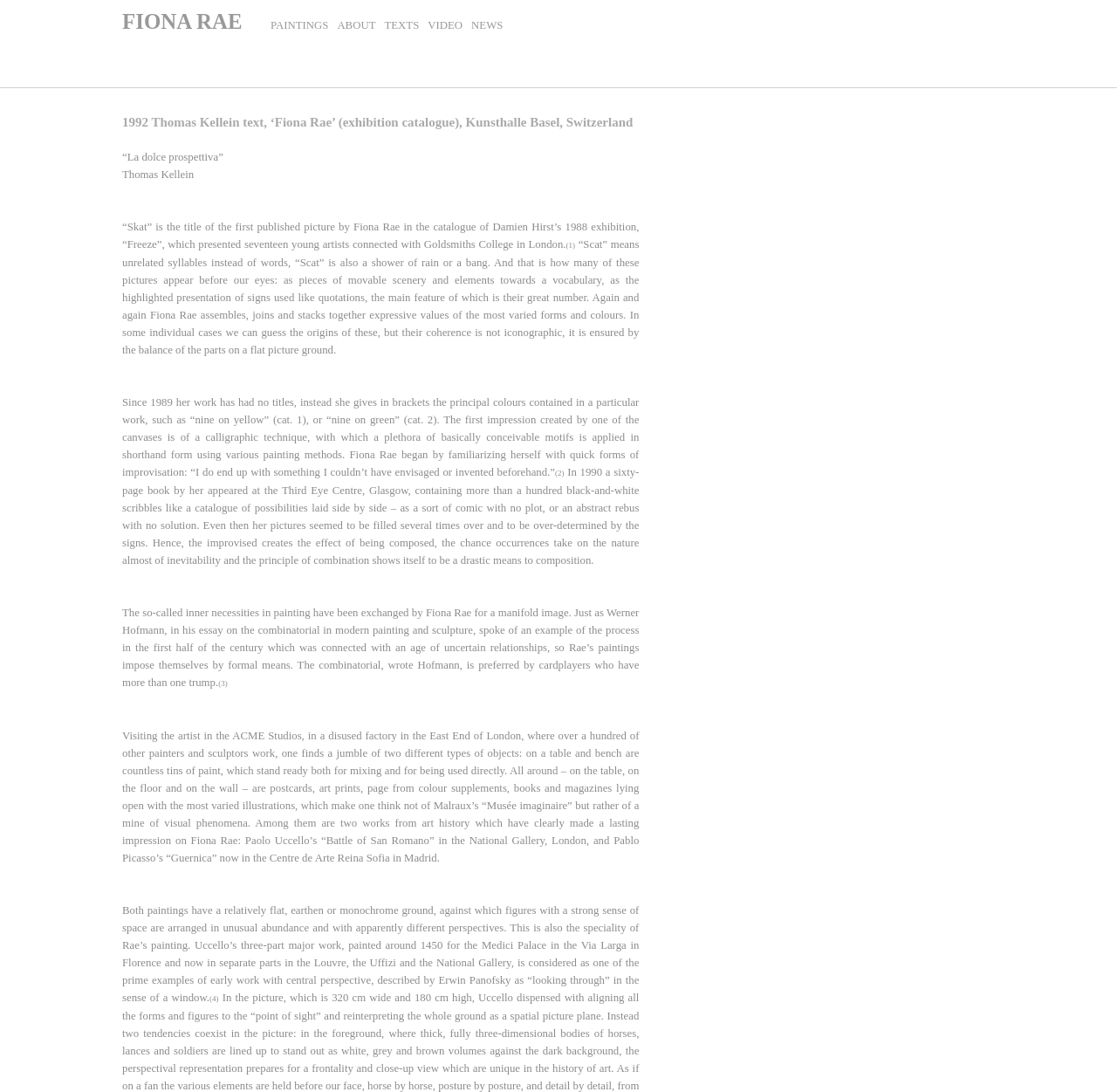Bounding box coordinates are given in the format (top-left x, top-left y, bottom-right x, bottom-right y). All values should be floating point numbers between 0 and 1. Provide the bounding box coordinate for the UI element described as: Fiona Rae

[0.109, 0.009, 0.217, 0.03]